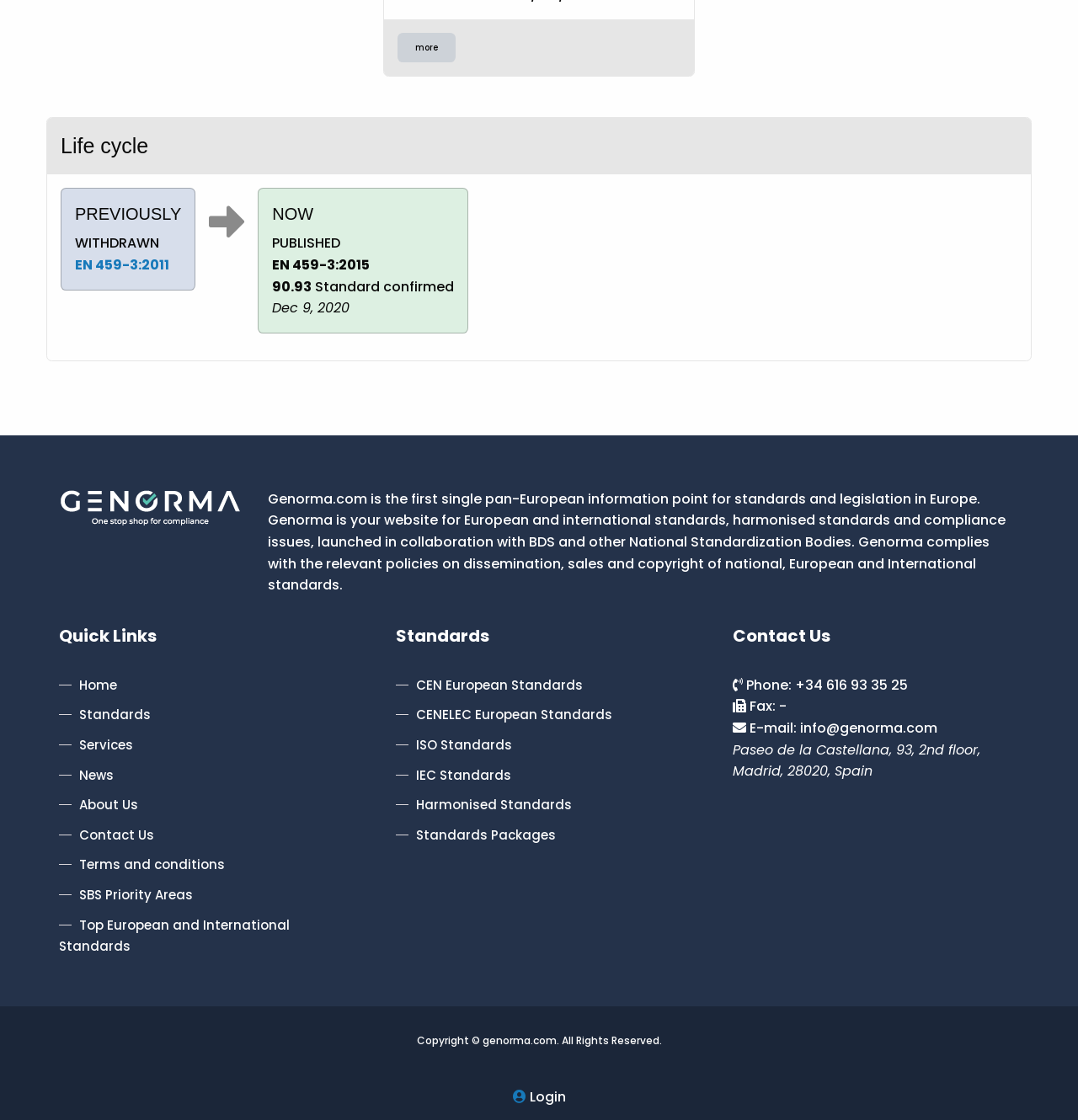Please provide a detailed answer to the question below by examining the image:
What is the purpose of Genorma.com?

The purpose of Genorma.com can be inferred from the description provided in the contentinfo section, which states that it is a website for European standards, Harmonised standards, ISO and IEC International standards and compliance issues.